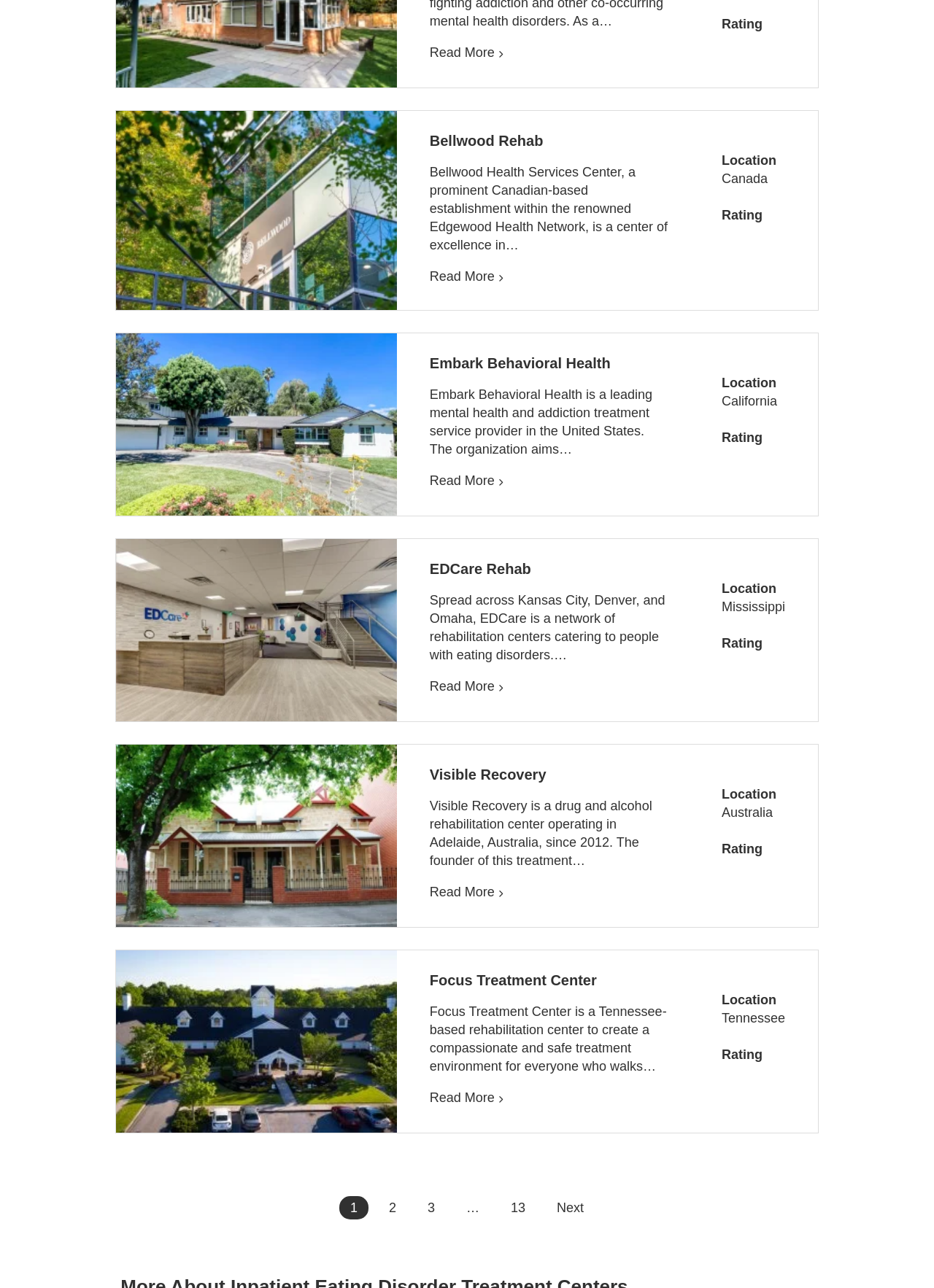Determine the bounding box for the described HTML element: "Australia". Ensure the coordinates are four float numbers between 0 and 1 in the format [left, top, right, bottom].

[0.773, 0.625, 0.827, 0.637]